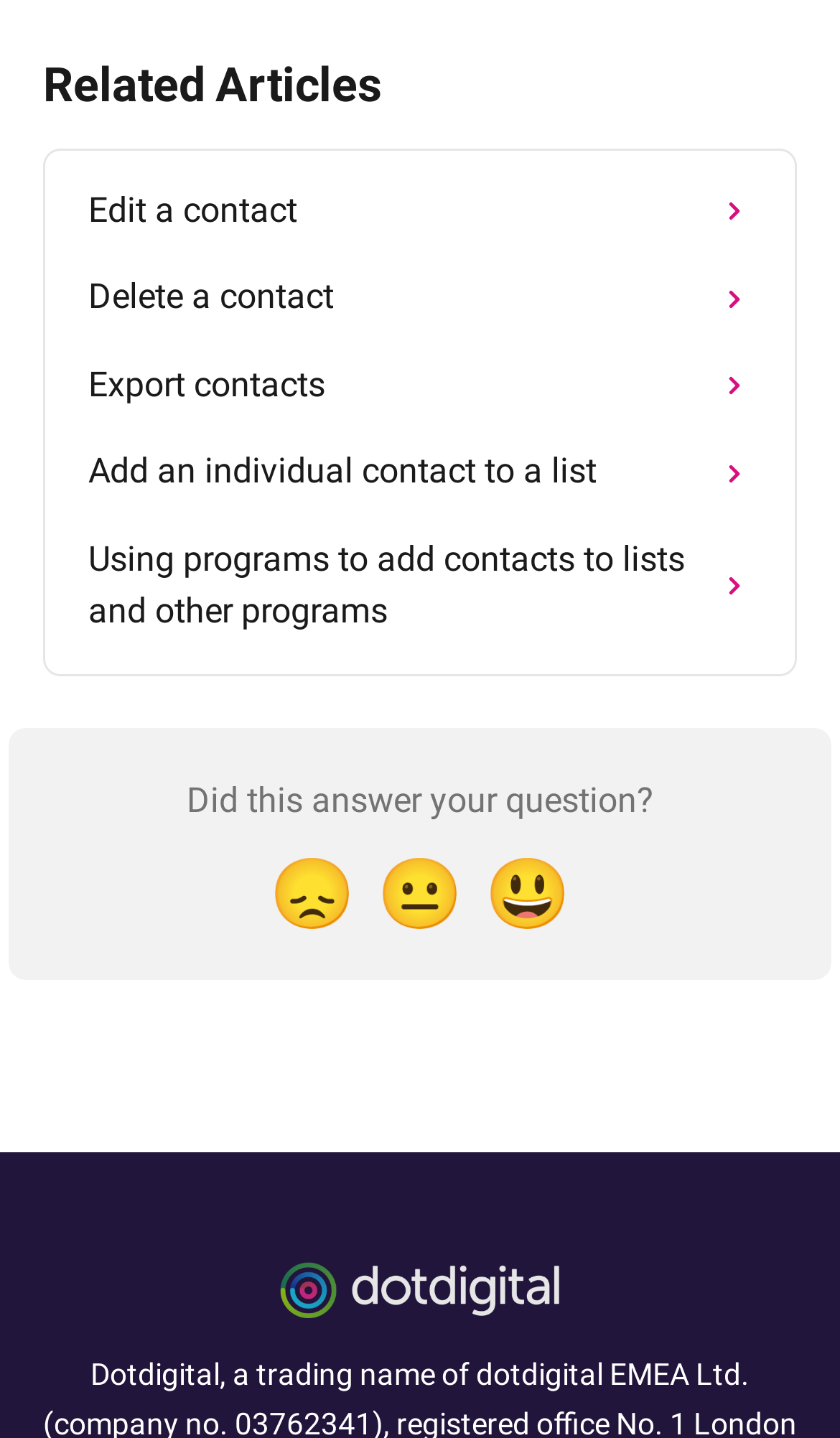Predict the bounding box of the UI element based on the description: "😃". The coordinates should be four float numbers between 0 and 1, formatted as [left, top, right, bottom].

[0.564, 0.582, 0.692, 0.664]